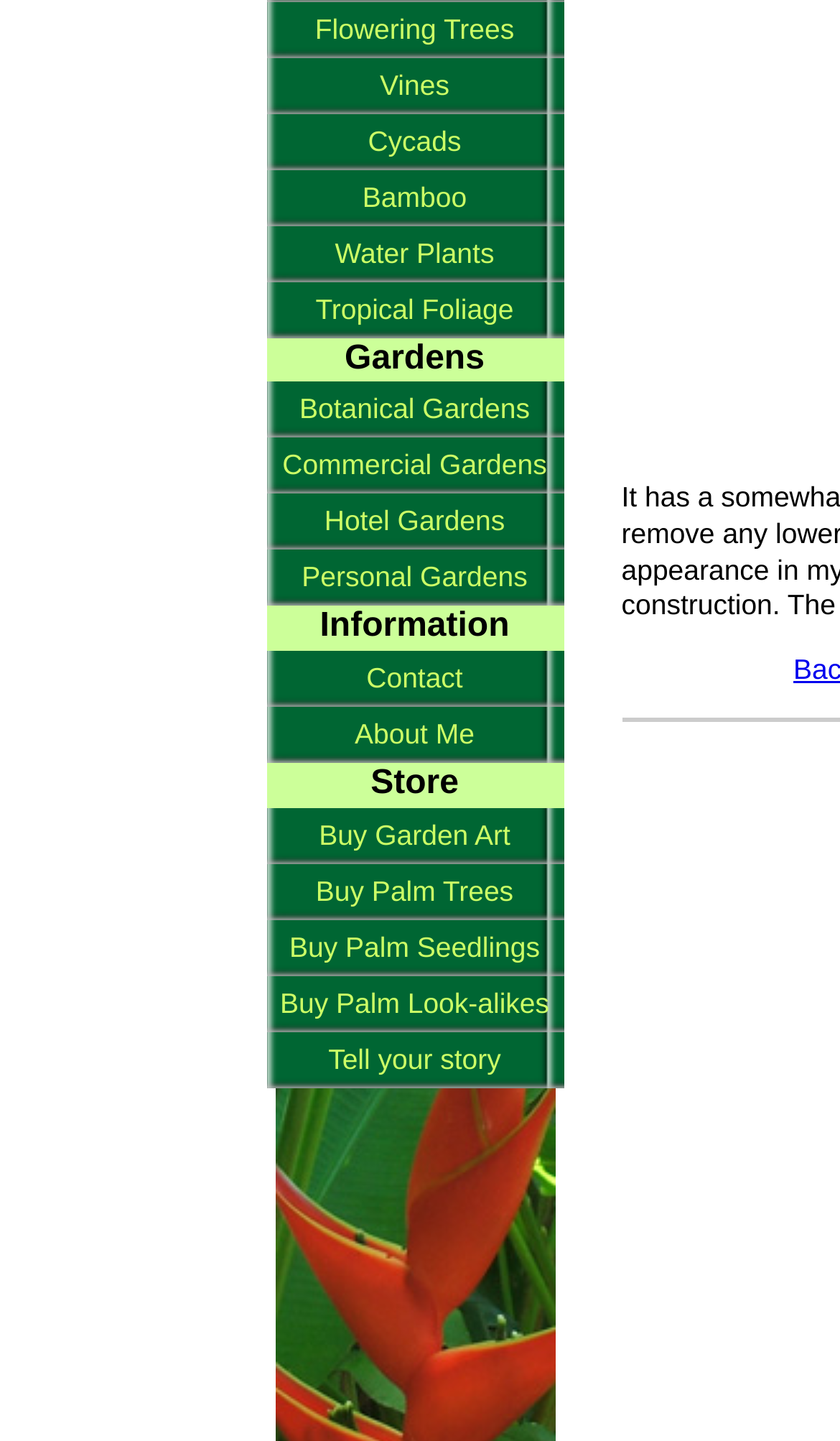Determine the bounding box coordinates (top-left x, top-left y, bottom-right x, bottom-right y) of the UI element described in the following text: Buy Garden Art

[0.317, 0.561, 0.671, 0.6]